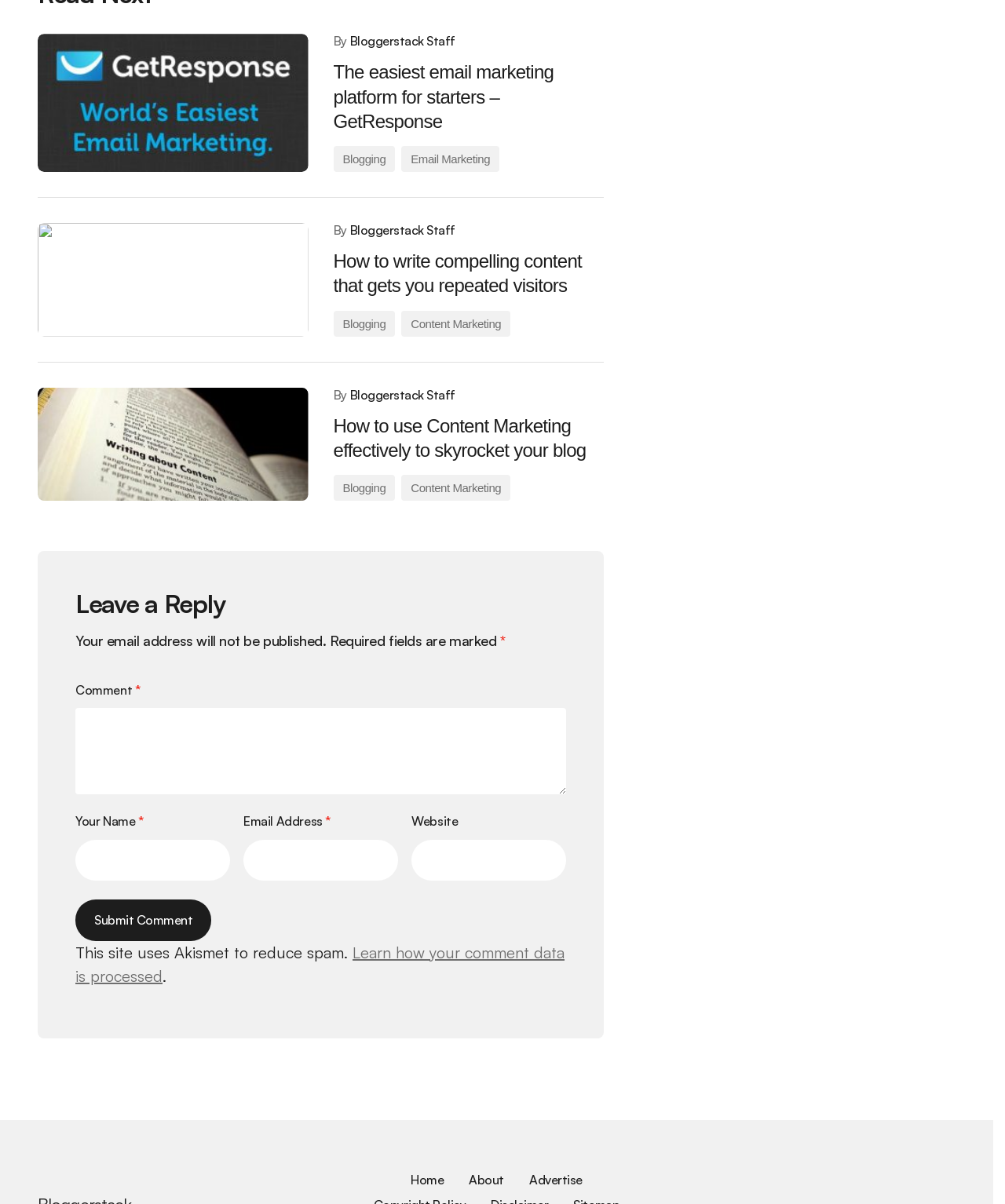Please predict the bounding box coordinates of the element's region where a click is necessary to complete the following instruction: "Click on the link to learn about blogging". The coordinates should be represented by four float numbers between 0 and 1, i.e., [left, top, right, bottom].

[0.332, 0.121, 0.393, 0.143]